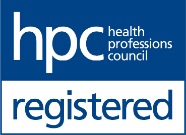Please provide a brief answer to the following inquiry using a single word or phrase:
What is the significance of the HPC logo?

Establishing credibility